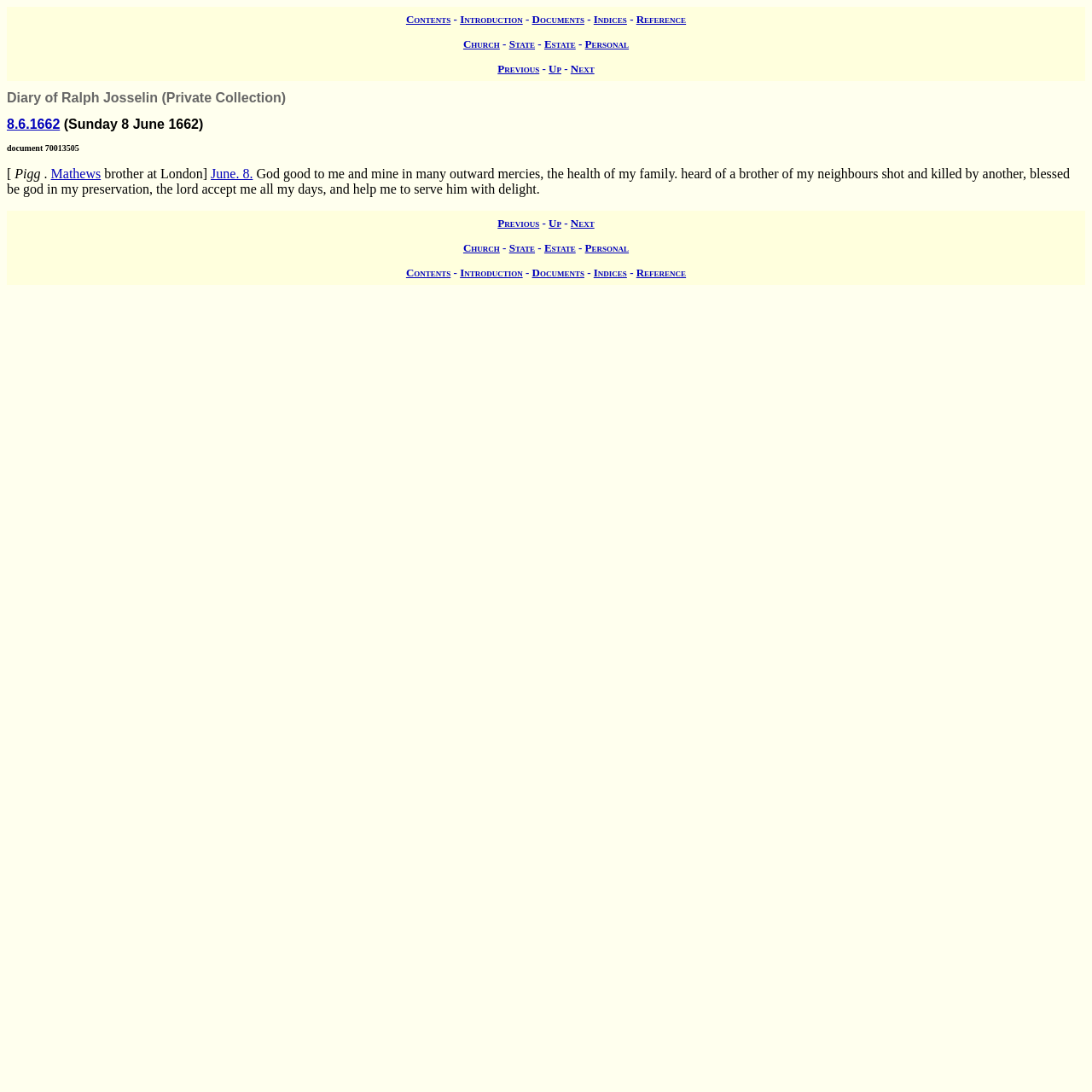Identify the bounding box coordinates for the element you need to click to achieve the following task: "go to contents". The coordinates must be four float values ranging from 0 to 1, formatted as [left, top, right, bottom].

[0.372, 0.011, 0.413, 0.023]